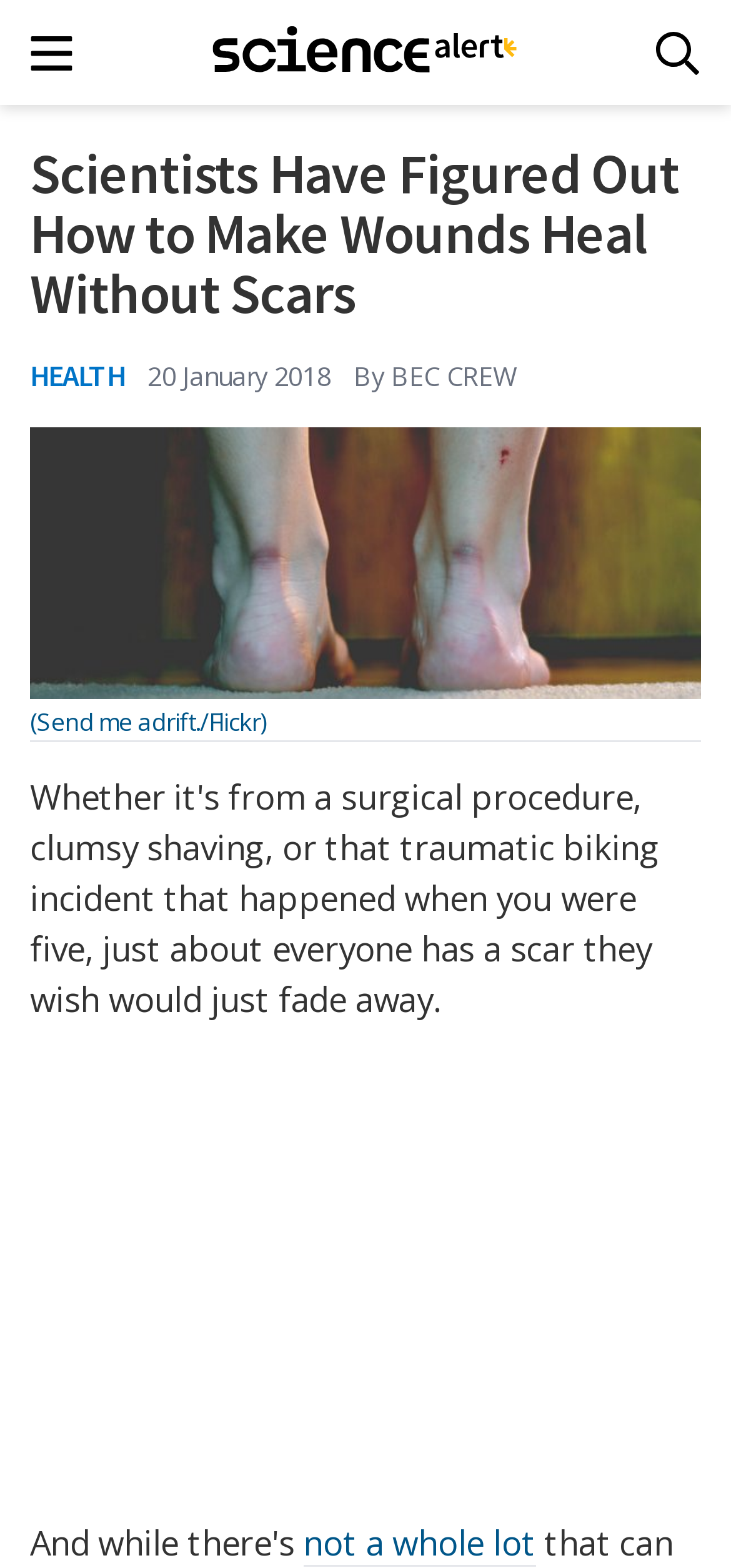Articulate a complete and detailed caption of the webpage elements.

The webpage appears to be an article from ScienceAlert, with the title "Scientists Have Figured Out How to Make Wounds Heal Without Scars". At the top left of the page, there is a link to the ScienceAlert homepage, accompanied by a small image. Next to it, there is a main menu button with an image. On the top right, there is a search button with an image.

Below the top navigation bar, the article's title is displayed prominently, followed by a link to the "HEALTH" category. The article's publication date, "20 January 2018", is shown, along with the author's name, "BEC CREW". 

There is an image on the page, likely related to the article's content, as it is linked to a Flickr account. The article's content begins below the image, with the first sentence stating that almost everyone has a scar they wish would fade away. The rest of the article is not summarized here, but it appears to discuss a scientific breakthrough in wound healing.

At the bottom of the page, there is a link to another article or section, with the text "not a whole lot".